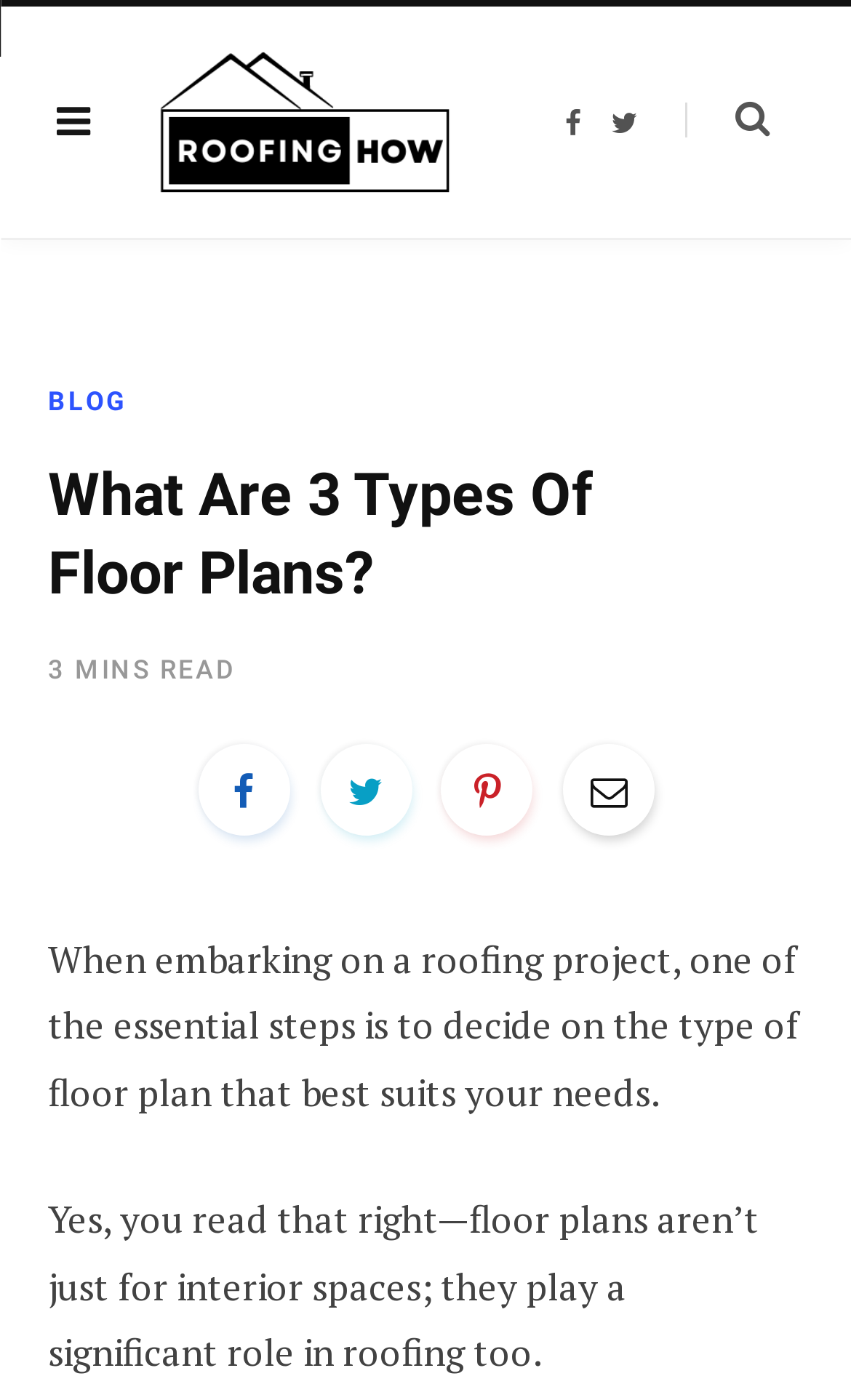Provide a thorough description of the webpage's content and layout.

The webpage is about roofing projects and floor plans. At the top left, there is a logo "RoofingHOW" with a linked image. Below the logo, there are three social media links: Facebook, Twitter, and another unidentified icon. 

To the right of the social media links, there is a search icon. Above the main content, there is a header section with a "BLOG" link and a heading that reads "What Are 3 Types Of Floor Plans?" with a "3 MINS READ" label below it. 

The main content starts with a paragraph that explains the importance of deciding on a floor plan for a roofing project. Below this paragraph, there is another paragraph that highlights the significance of floor plans in roofing. 

There are also four more social media links or icons scattered throughout the page, but their exact positions are not clear. Overall, the webpage appears to be a blog post or article about floor plans in roofing projects.